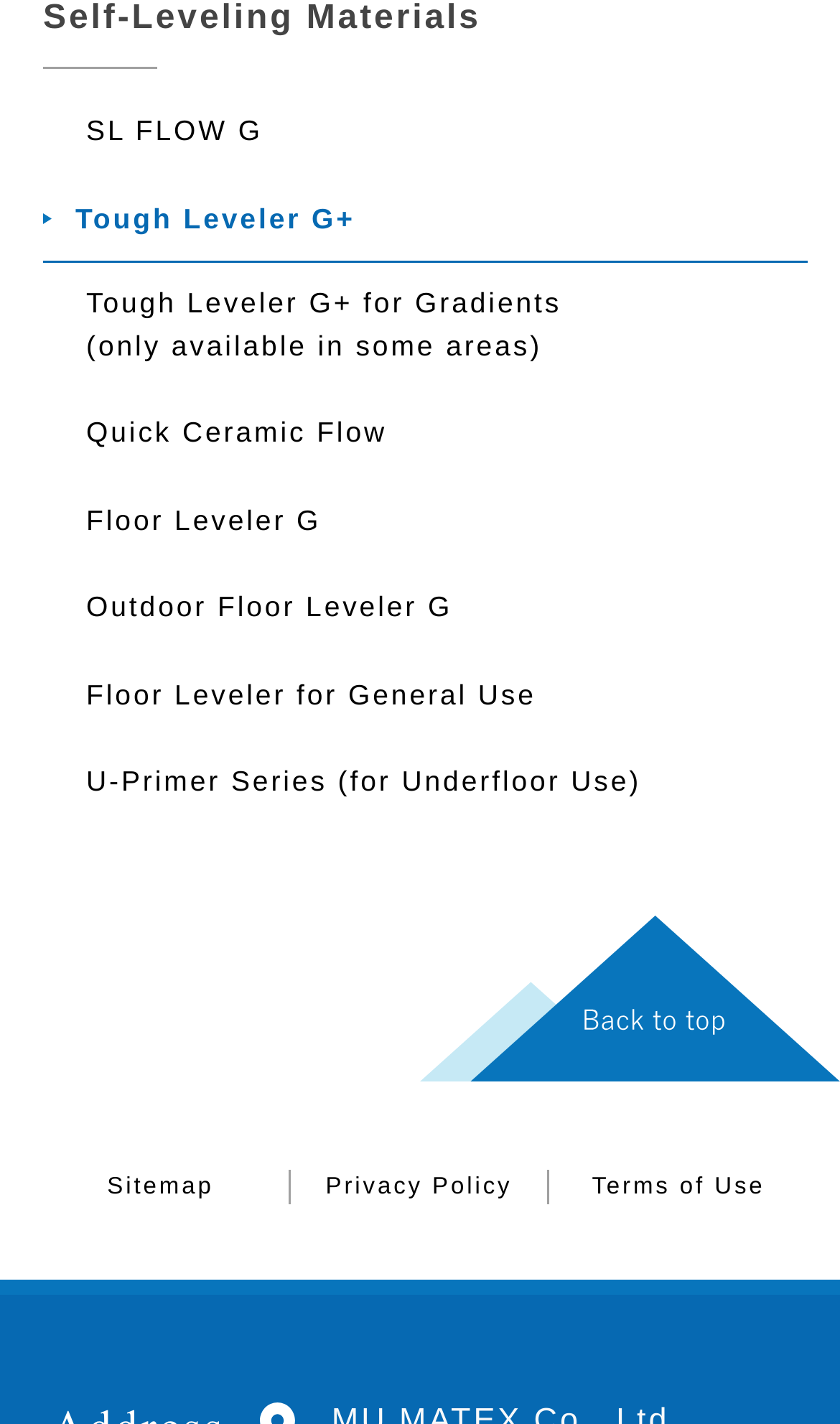Locate the bounding box coordinates of the element that should be clicked to execute the following instruction: "Click on SL FLOW G".

[0.051, 0.062, 0.962, 0.125]